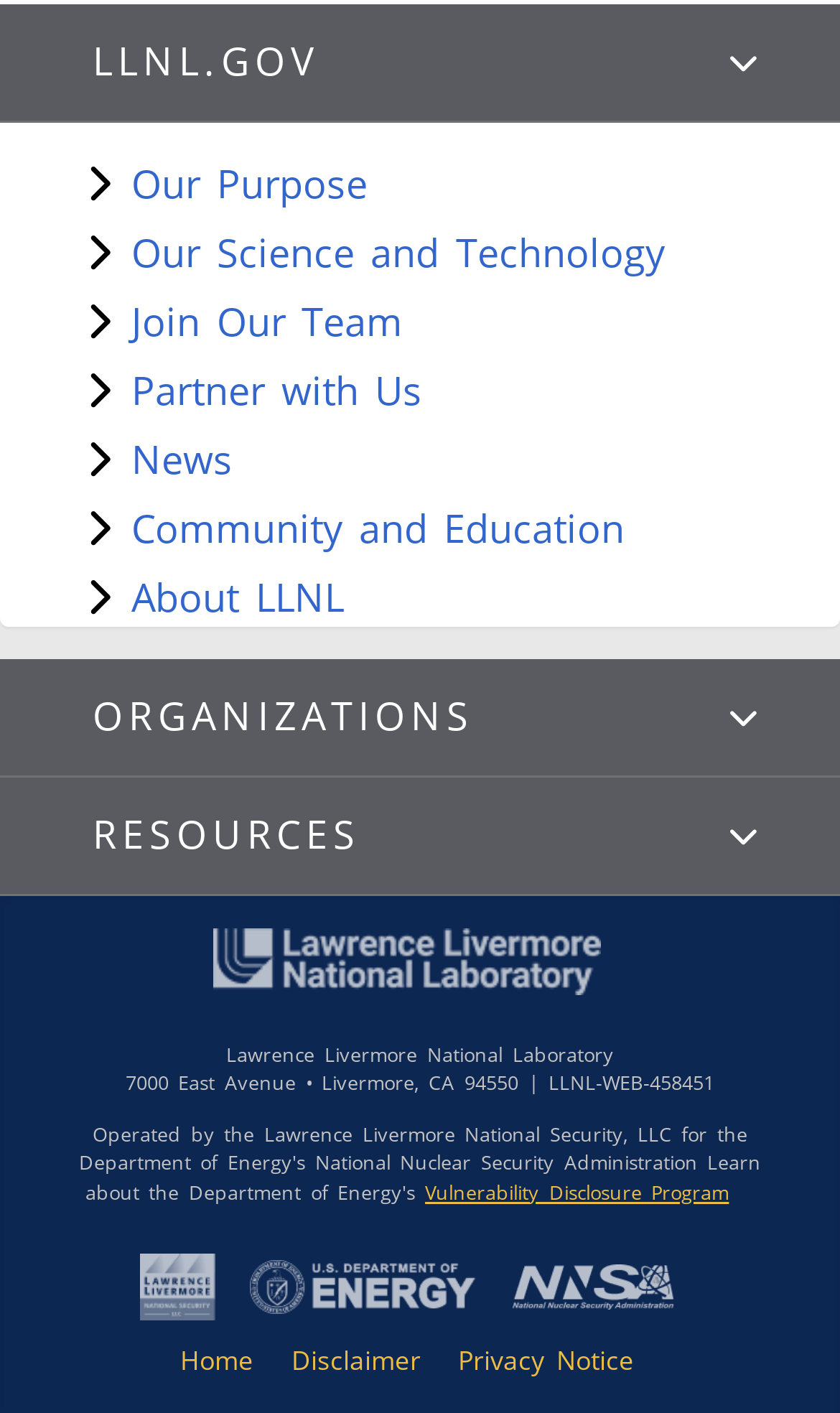How many links are there in the footer section?
Please give a detailed and elaborate answer to the question.

I counted the number of link elements in the footer section, which are 'LLNL', 'Vulnerability Disclosure Program', 'LLNS', 'U.S. DOE', and 'NNSA'. These links are located at the bottom of the webpage and are likely to be part of the footer section.